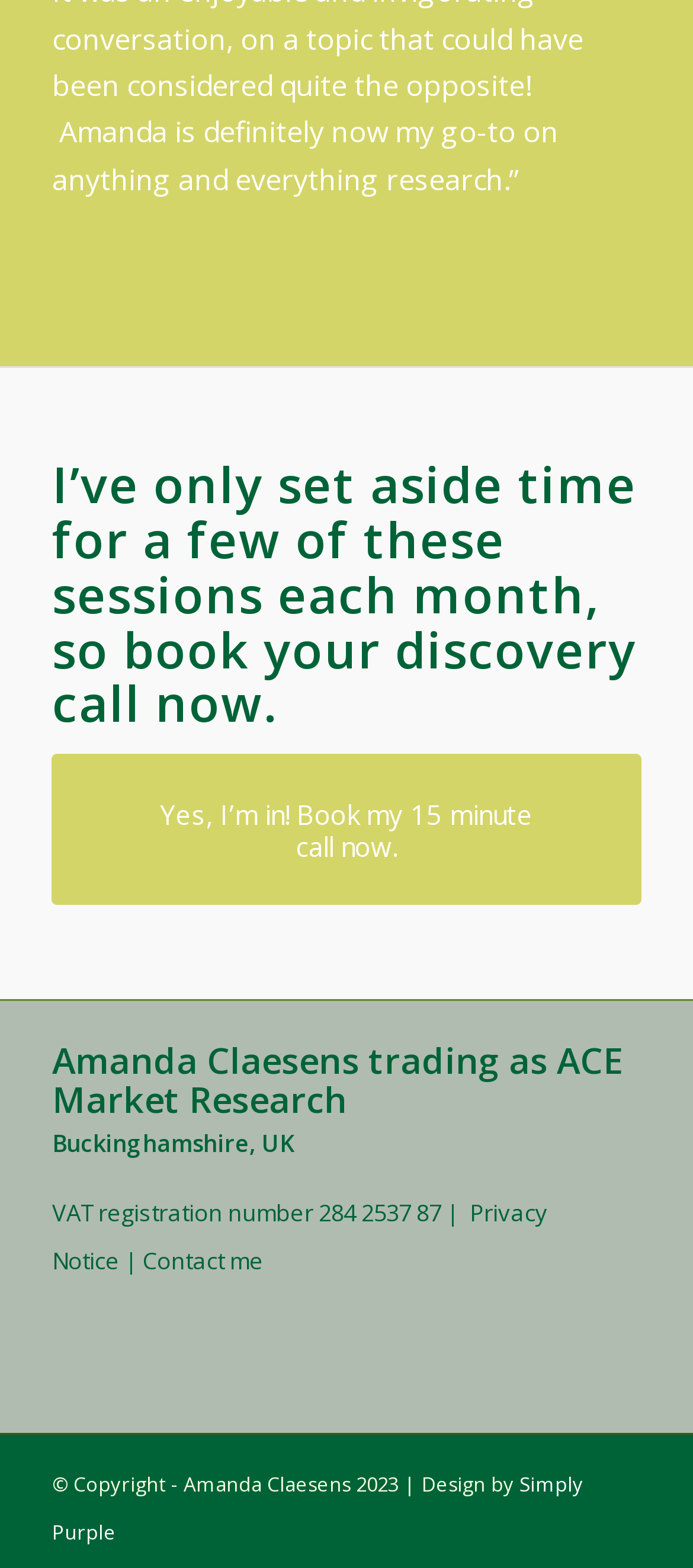Locate the bounding box coordinates of the UI element described by: "Contact me". Provide the coordinates as four float numbers between 0 and 1, formatted as [left, top, right, bottom].

[0.206, 0.794, 0.38, 0.814]